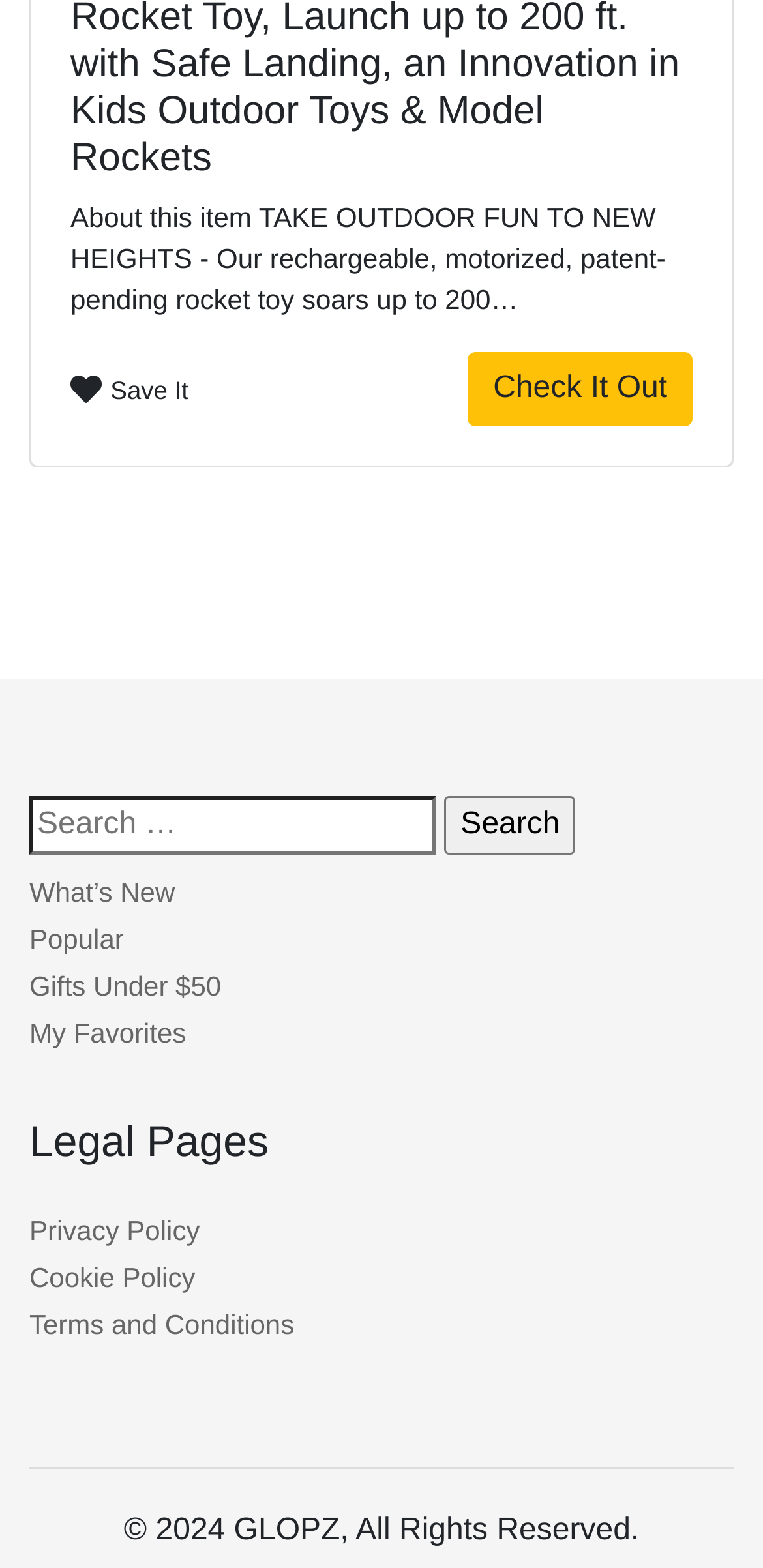Using the given description, provide the bounding box coordinates formatted as (top-left x, top-left y, bottom-right x, bottom-right y), with all values being floating point numbers between 0 and 1. Description: Terms and Conditions

[0.038, 0.834, 0.386, 0.854]